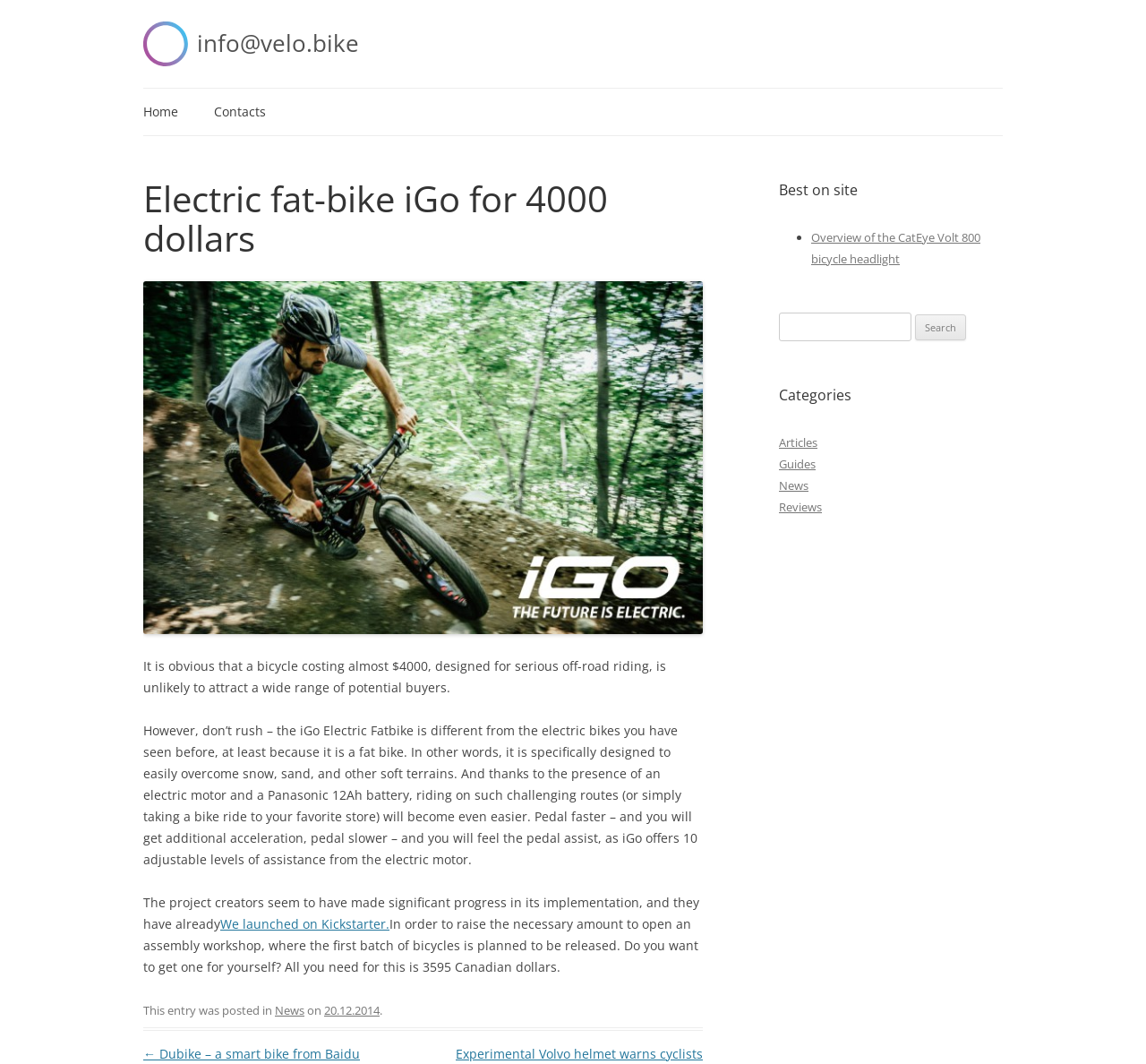Locate the bounding box coordinates of the clickable region necessary to complete the following instruction: "View latest topics". Provide the coordinates in the format of four float numbers between 0 and 1, i.e., [left, top, right, bottom].

None